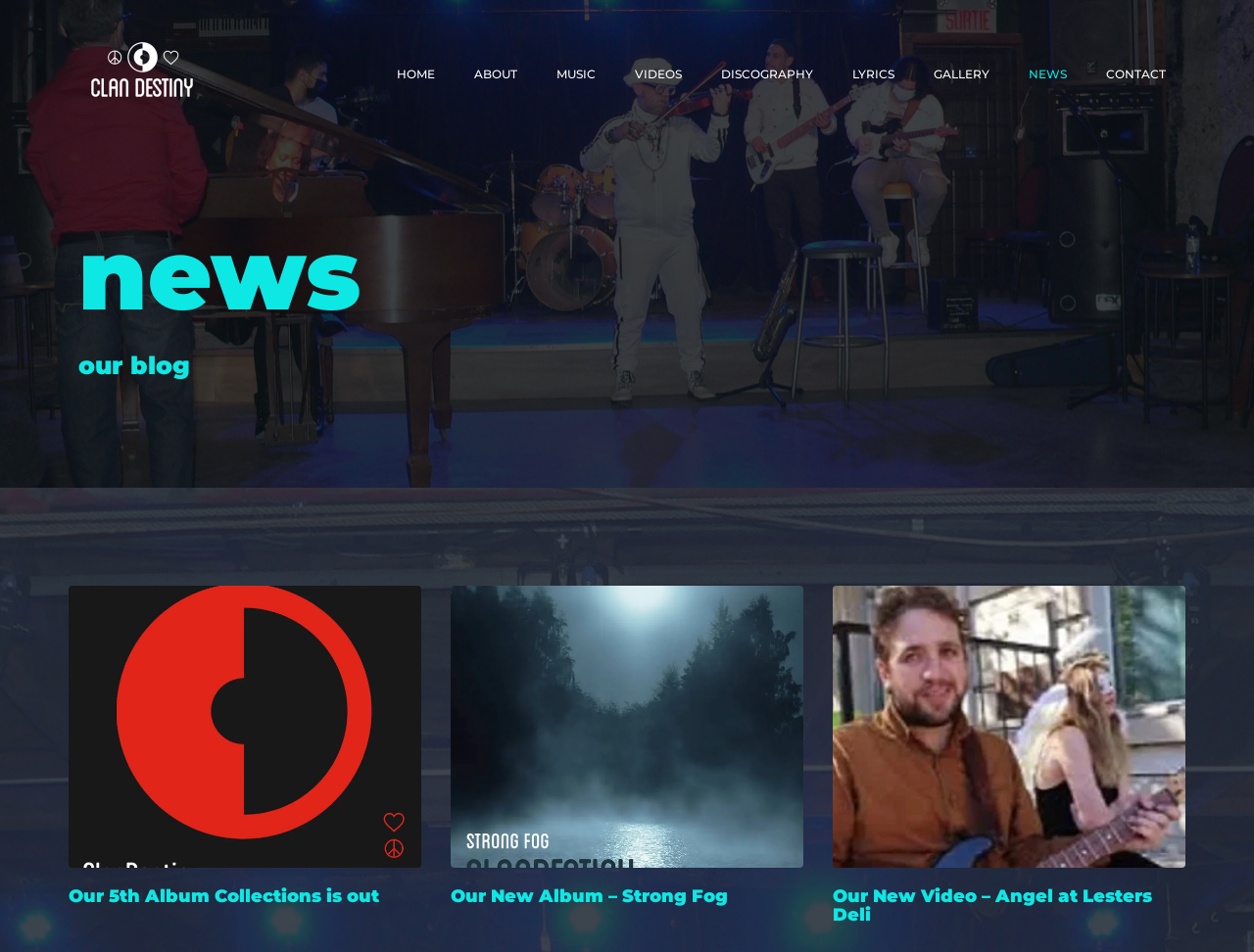Determine the bounding box coordinates for the HTML element mentioned in the following description: "aria-label="Clan Destiny"". The coordinates should be a list of four floats ranging from 0 to 1, represented as [left, top, right, bottom].

[0.055, 0.066, 0.172, 0.087]